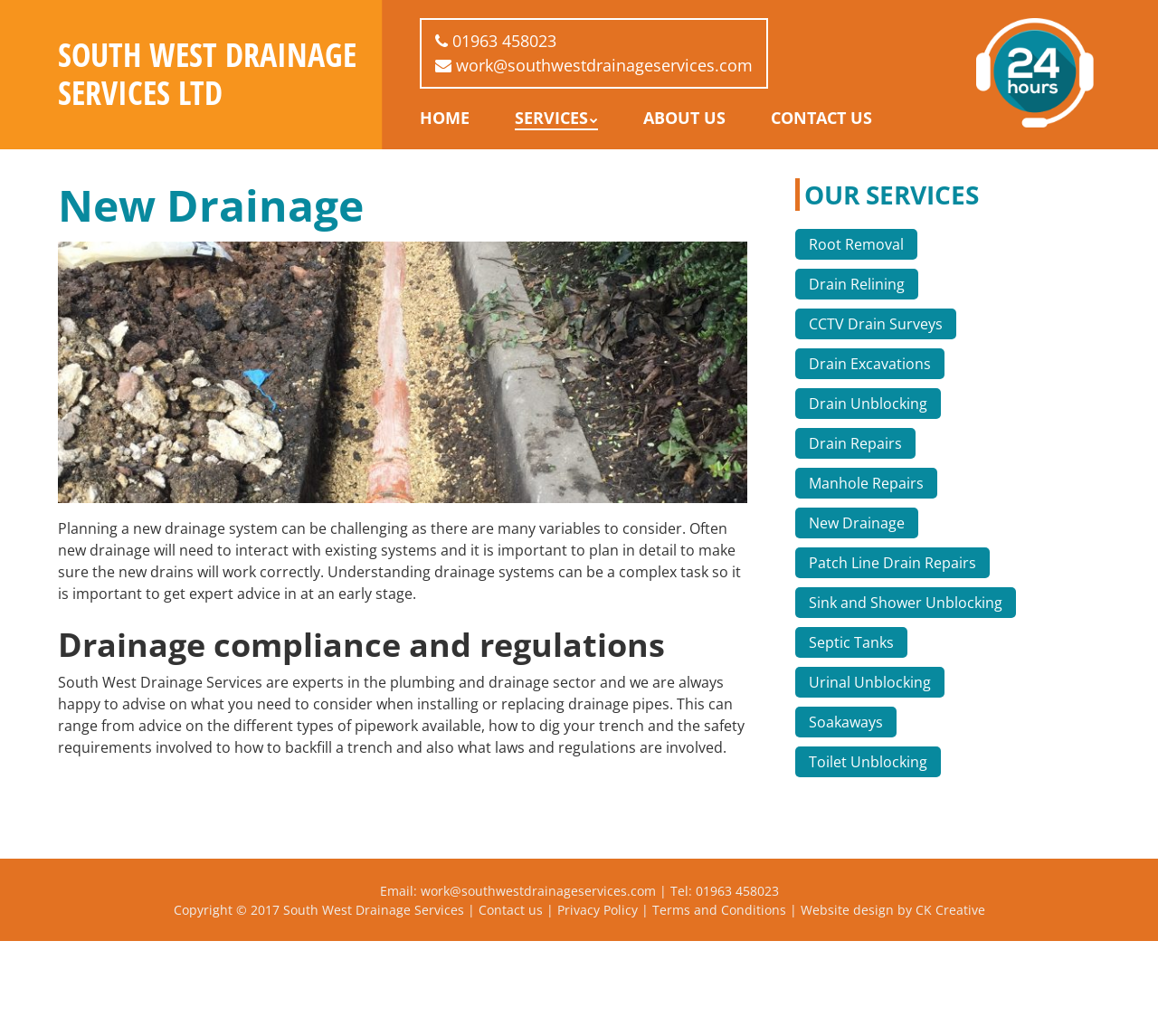How can I contact the company?
Using the information from the image, give a concise answer in one word or a short phrase.

Email or phone